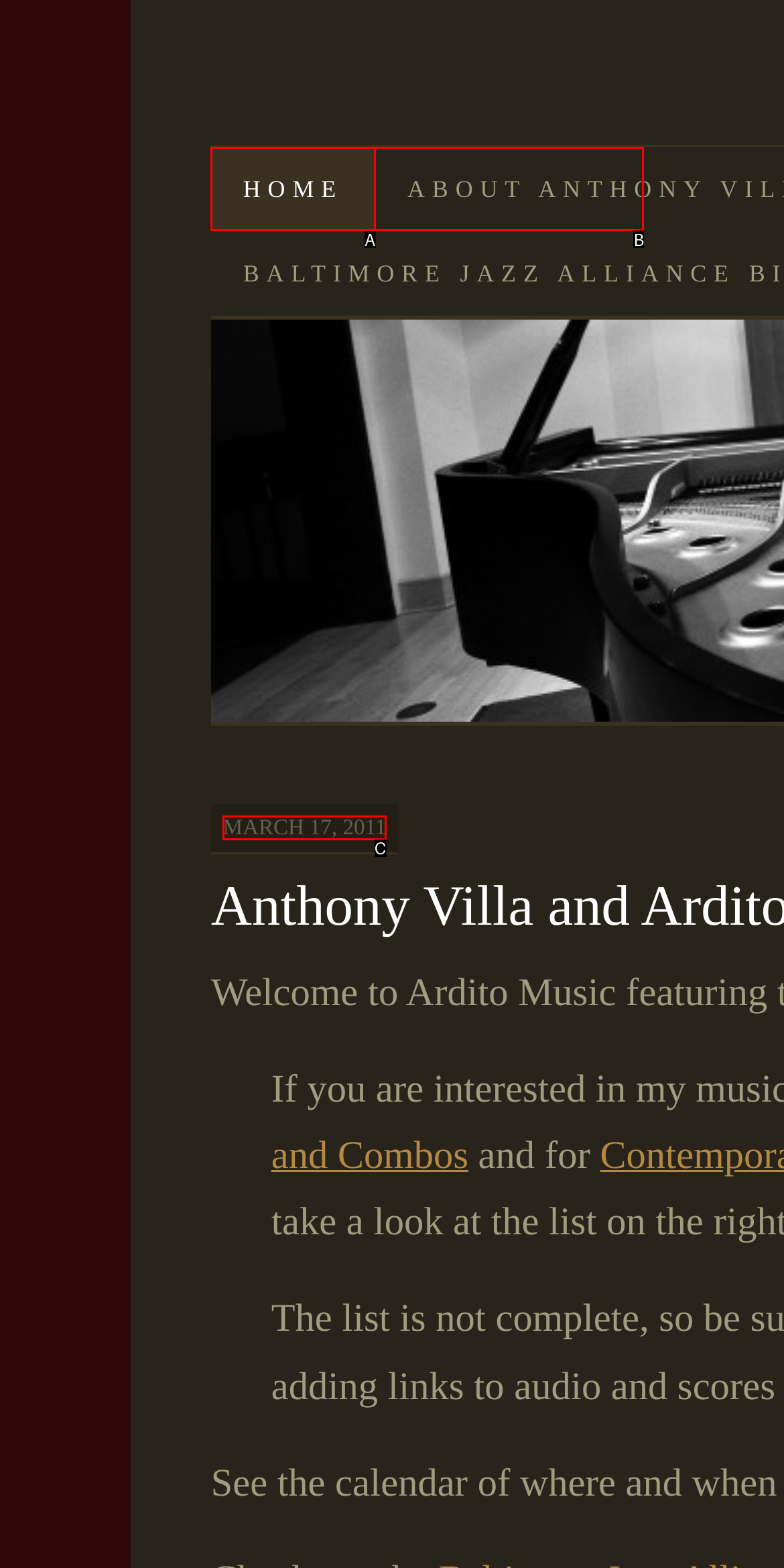Determine which option matches the element description: March 17, 2011
Reply with the letter of the appropriate option from the options provided.

C